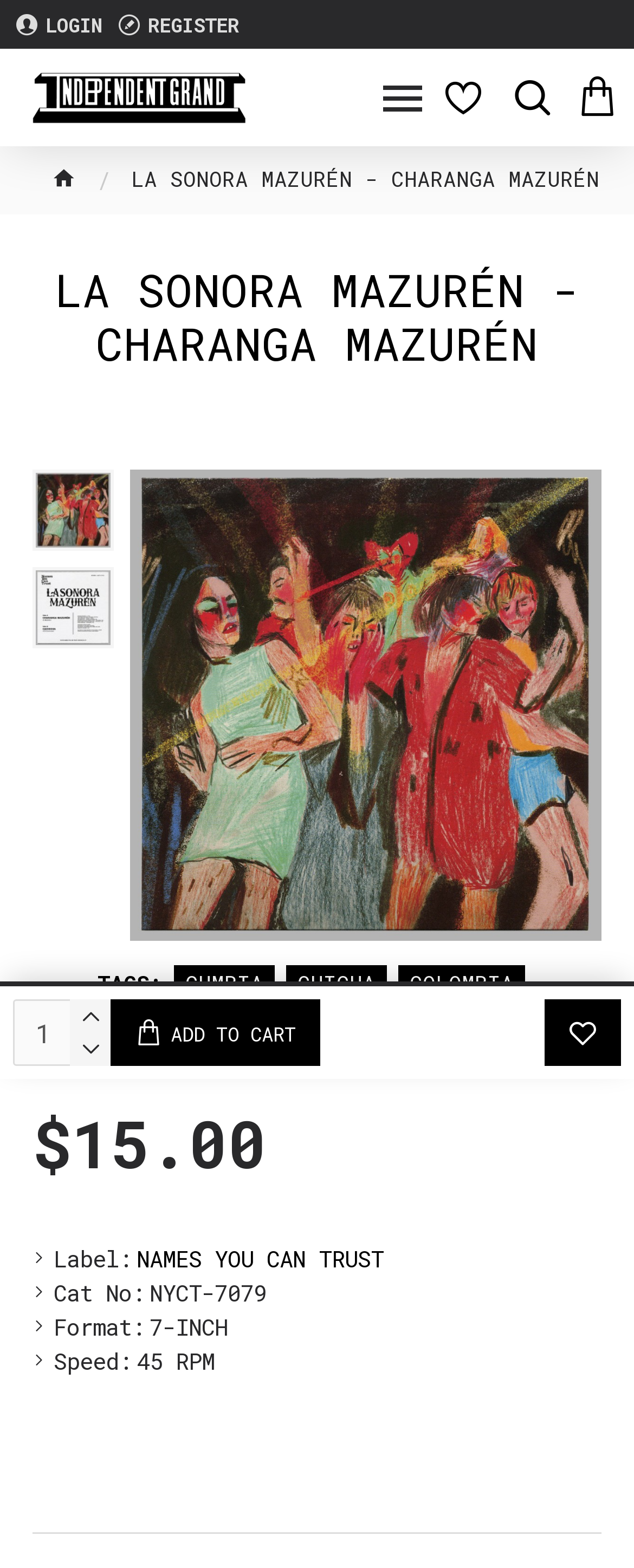Identify the bounding box coordinates for the element you need to click to achieve the following task: "Click on ADD TO CART". The coordinates must be four float values ranging from 0 to 1, formatted as [left, top, right, bottom].

[0.174, 0.637, 0.505, 0.68]